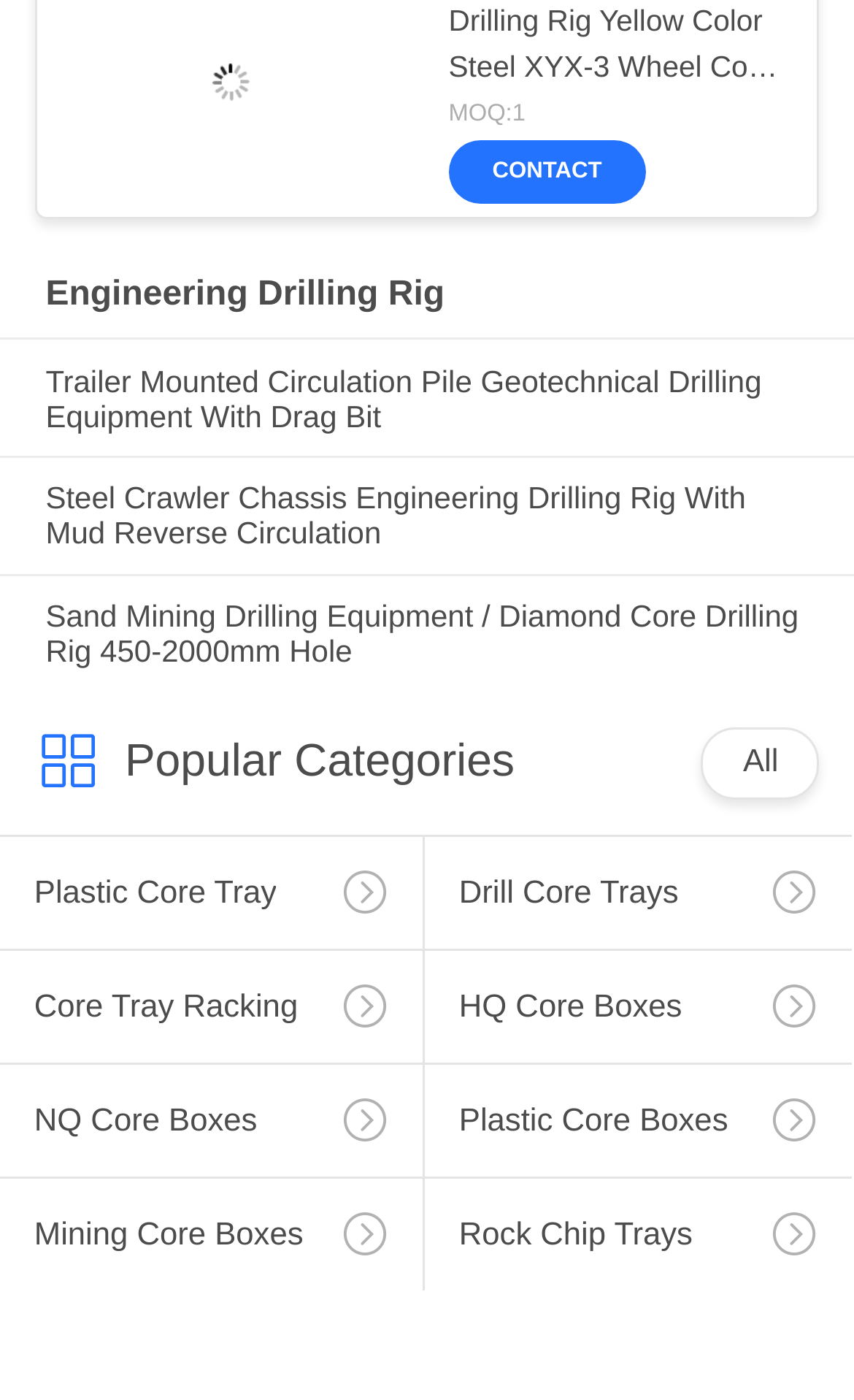What is the purpose of the 'CONTACT' link?
Answer with a single word or short phrase according to what you see in the image.

To contact the company